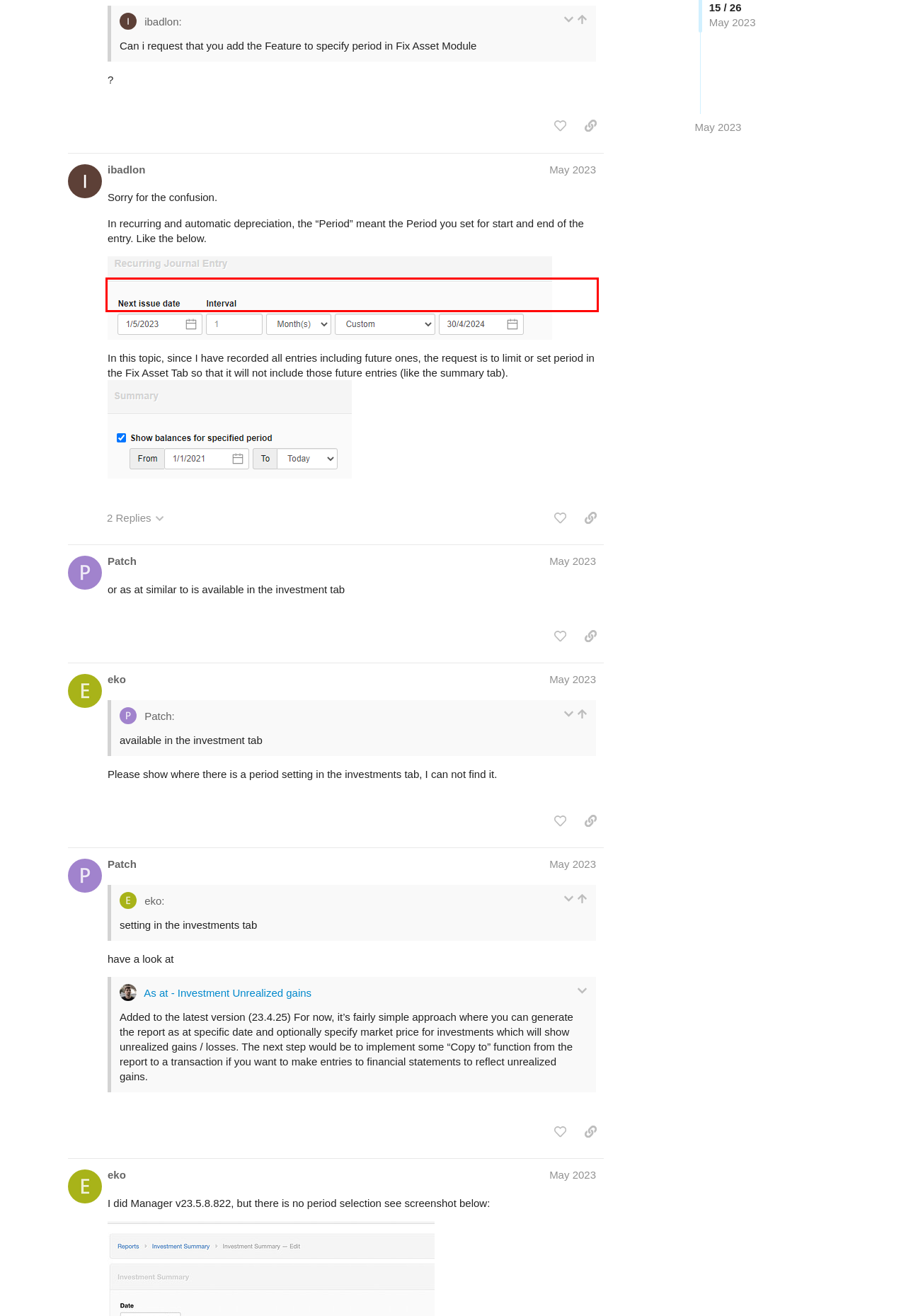Inspect the webpage screenshot that has a red bounding box and use OCR technology to read and display the text inside the red bounding box.

The tab isn’t reporting on the financial position of your fixed assets, it’s merely summarizing all the transactions for a given asset.